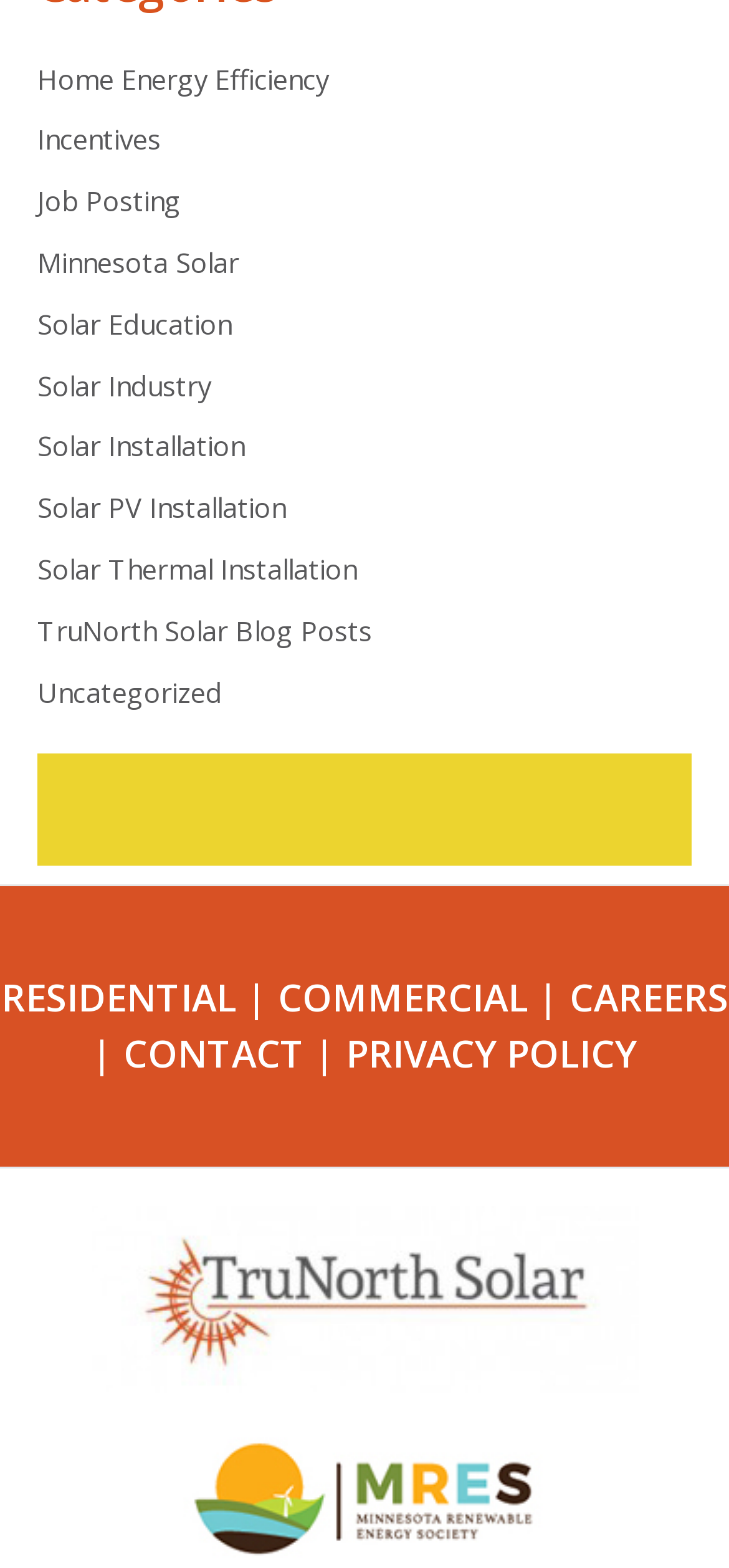Determine the bounding box coordinates for the HTML element mentioned in the following description: "COMMERCIAL". The coordinates should be a list of four floats ranging from 0 to 1, represented as [left, top, right, bottom].

[0.381, 0.62, 0.724, 0.652]